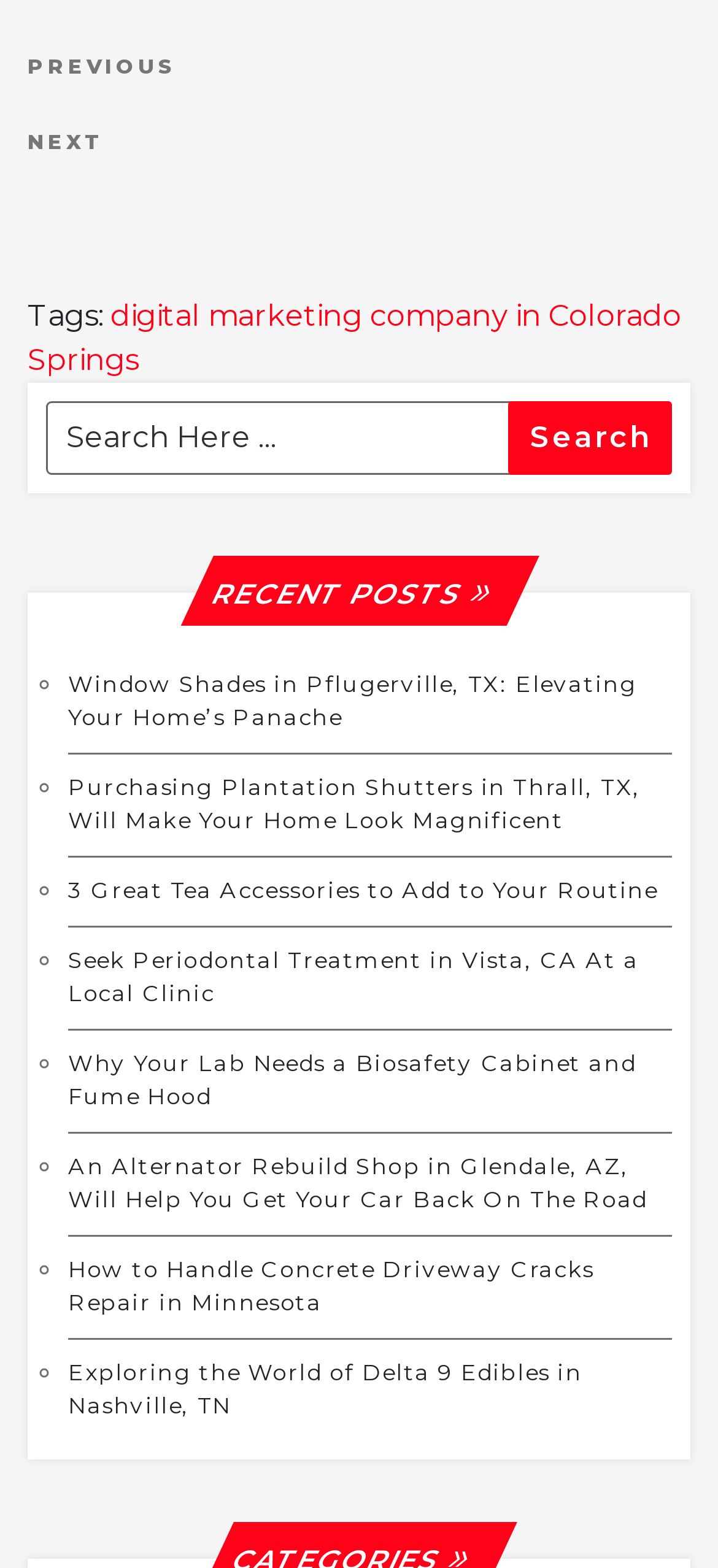Give a succinct answer to this question in a single word or phrase: 
Is there a search function on the page?

Yes